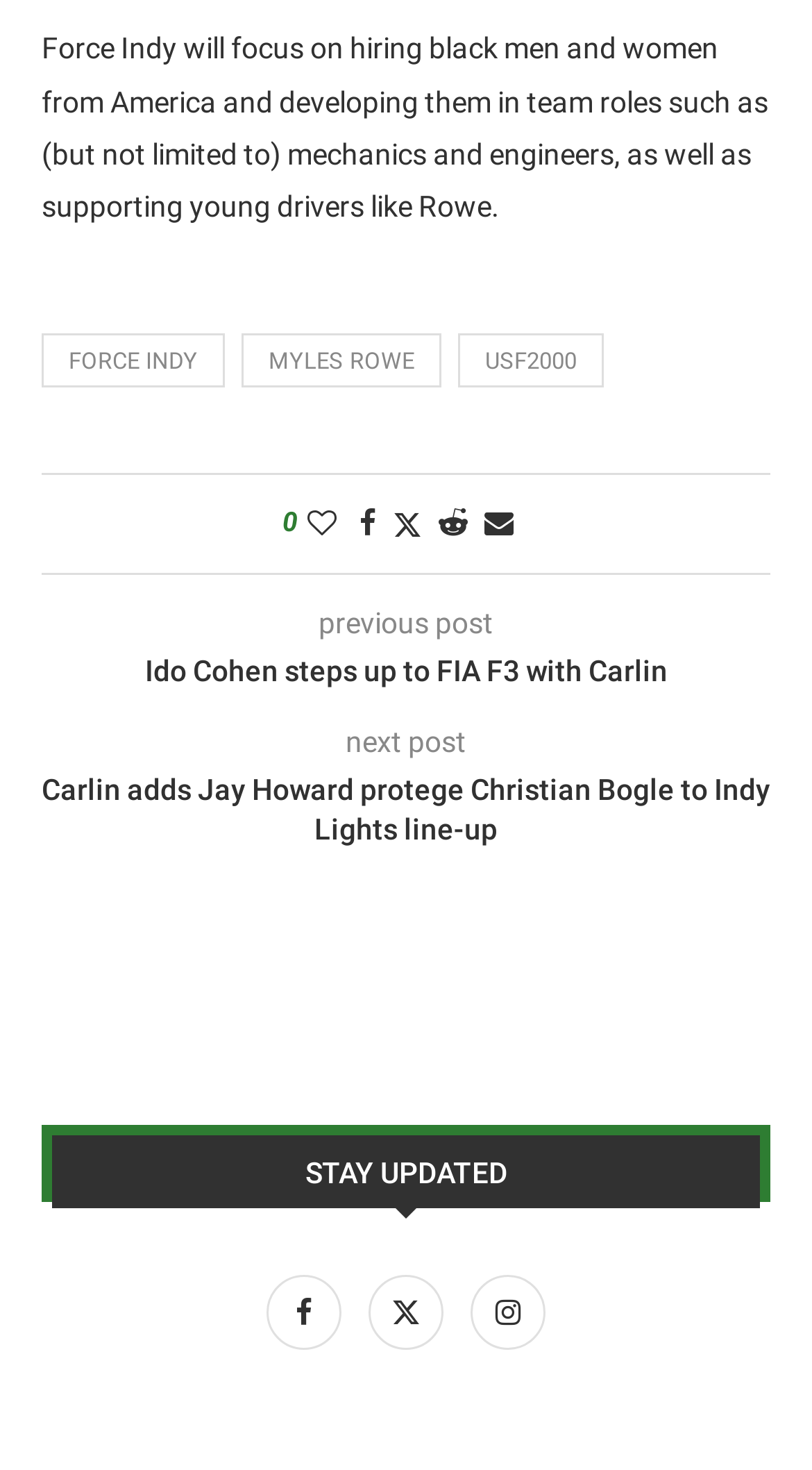Locate the bounding box coordinates of the segment that needs to be clicked to meet this instruction: "Go to previous post".

[0.392, 0.413, 0.608, 0.435]